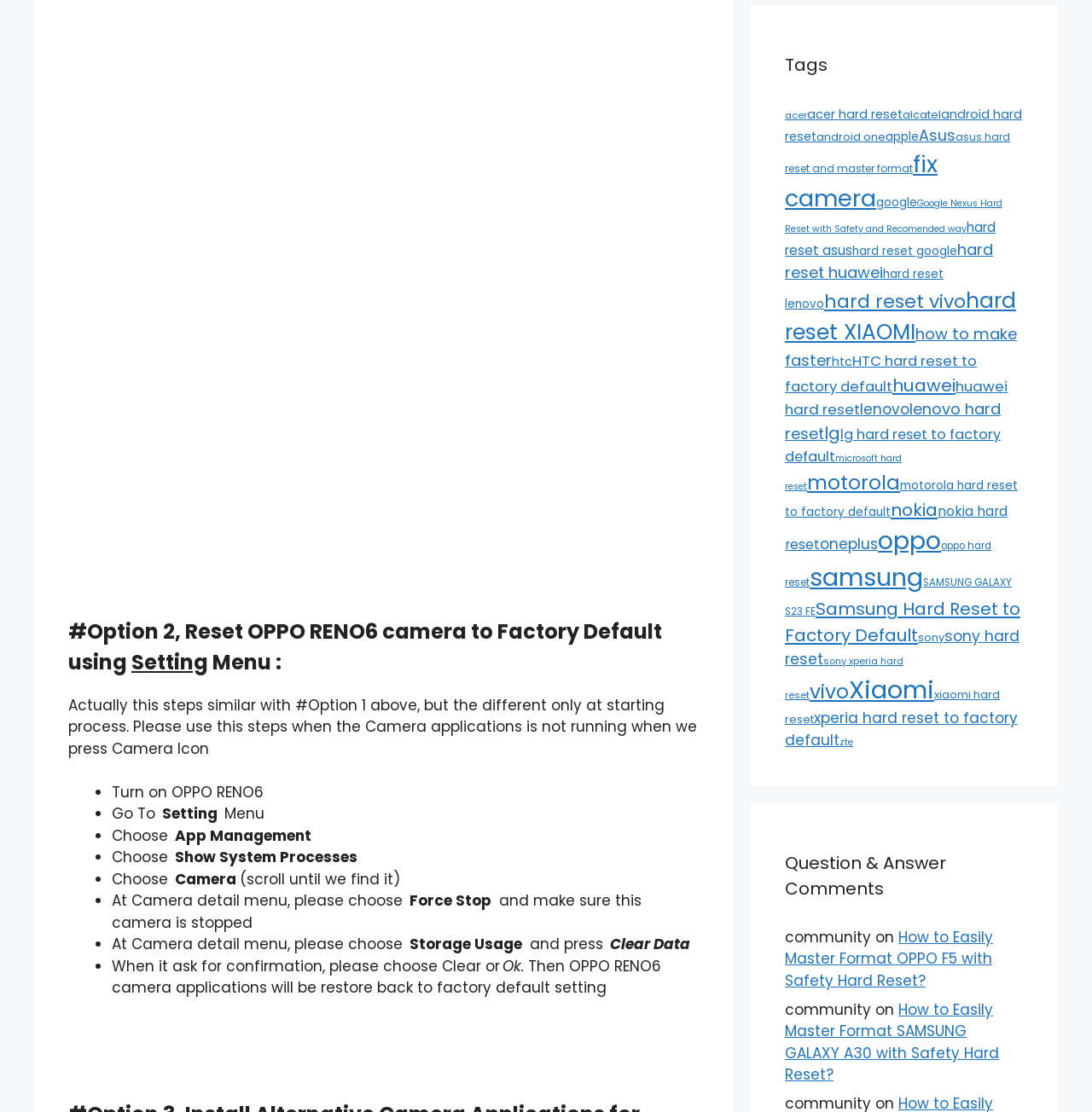Provide the bounding box coordinates of the HTML element this sentence describes: "fix camera".

[0.719, 0.132, 0.859, 0.194]